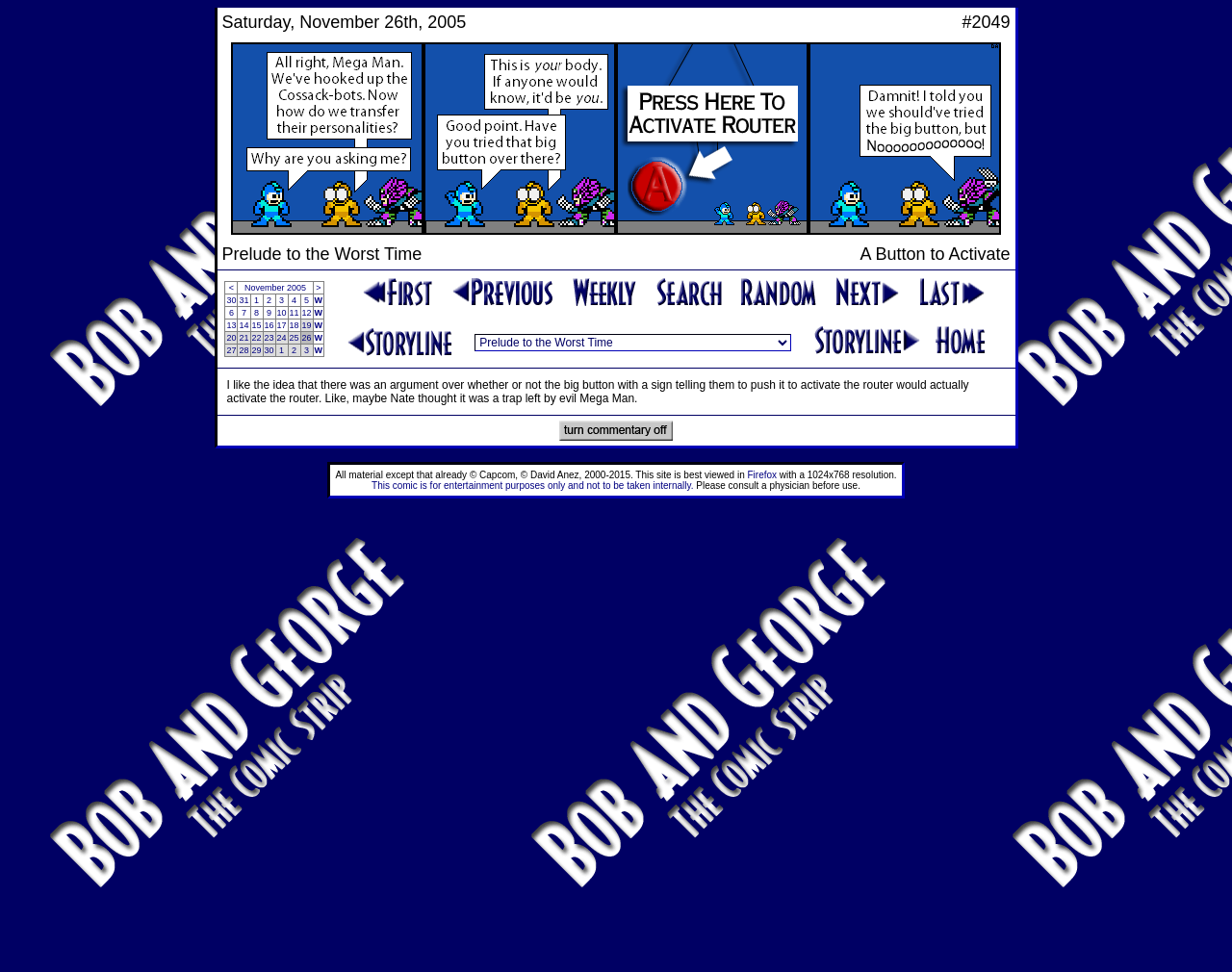From the details in the image, provide a thorough response to the question: How many comic strips are listed in the table?

I counted the number of rows in the table, excluding the header row, and found that there are 3 rows, each representing a comic strip.